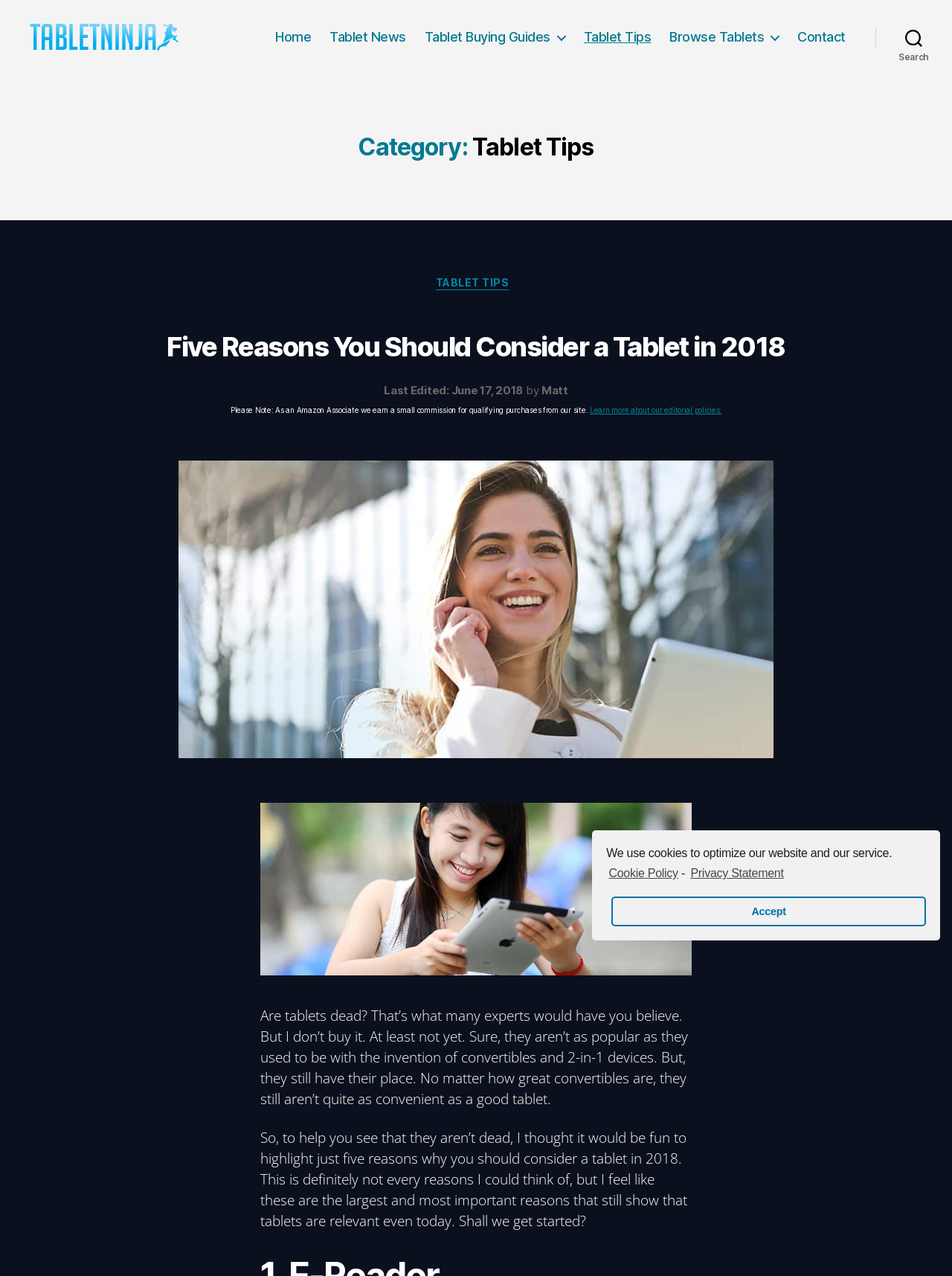Using the information in the image, give a comprehensive answer to the question: 
What is the category of the current article?

The category of the current article can be found in the header section of the webpage, where it says 'Category: Tablet Tips'.